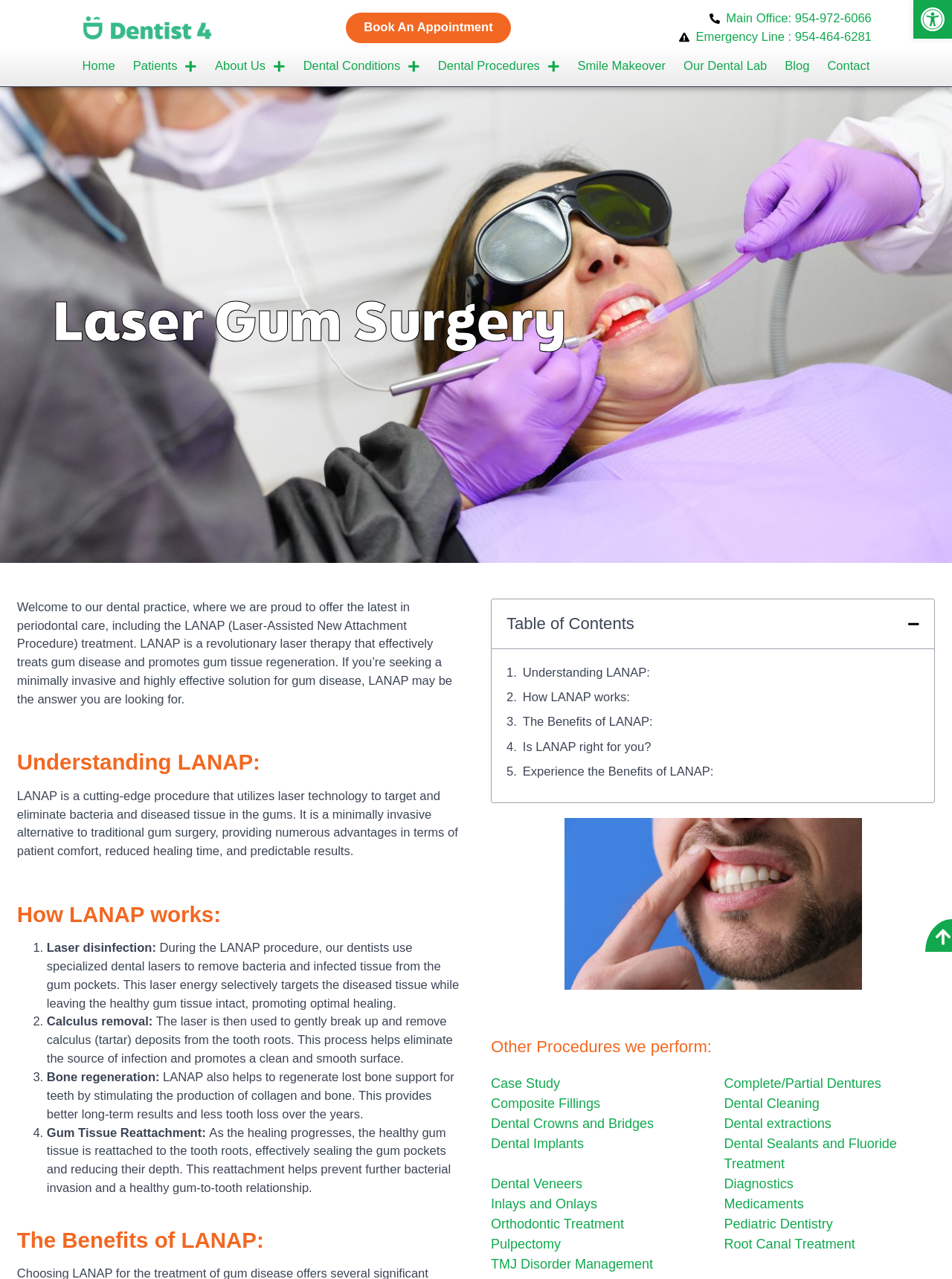Illustrate the webpage with a detailed description.

This webpage is about Laser Gum Surgery, specifically the LANAP (Laser-Assisted New Attachment Procedure) treatment offered by Dentist4. At the top of the page, there is a toolbar with an accessibility tools icon and a Dentist4 logo. Below the logo, there are links to book an appointment, main office, and emergency line.

The main content of the page is divided into sections. The first section has a heading "Laser Gum Surgery" and a brief introduction to the LANAP treatment. This is followed by a section titled "Understanding LANAP:" which explains the procedure in more detail. The next section, "How LANAP works:", breaks down the steps involved in the treatment, including laser disinfection, calculus removal, bone regeneration, and gum tissue reattachment.

The page also has a section titled "The Benefits of LANAP:" which highlights the advantages of this treatment. There is a table of contents on the right side of the page, which allows users to navigate to different sections of the page.

Below the main content, there is a section titled "Other Procedures we perform:" which lists various dental procedures offered by Dentist4, including case studies, complete/partial dentures, composite fillings, and more. Each procedure is linked to a separate page.

There is also an image on the page, which appears to be related to gum disease. Overall, the page provides detailed information about the LANAP treatment and other dental procedures offered by Dentist4.